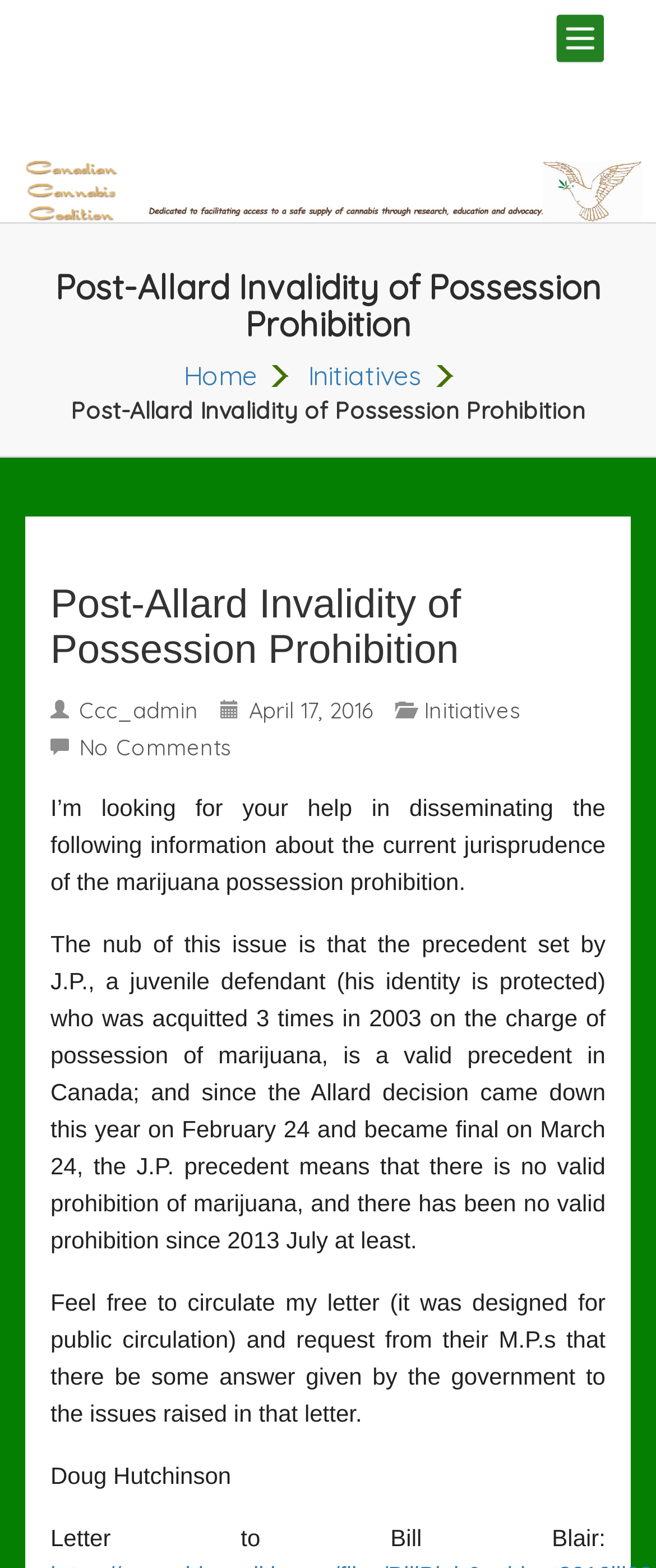Please find the bounding box for the UI element described by: "SEND / Wellbeing".

None